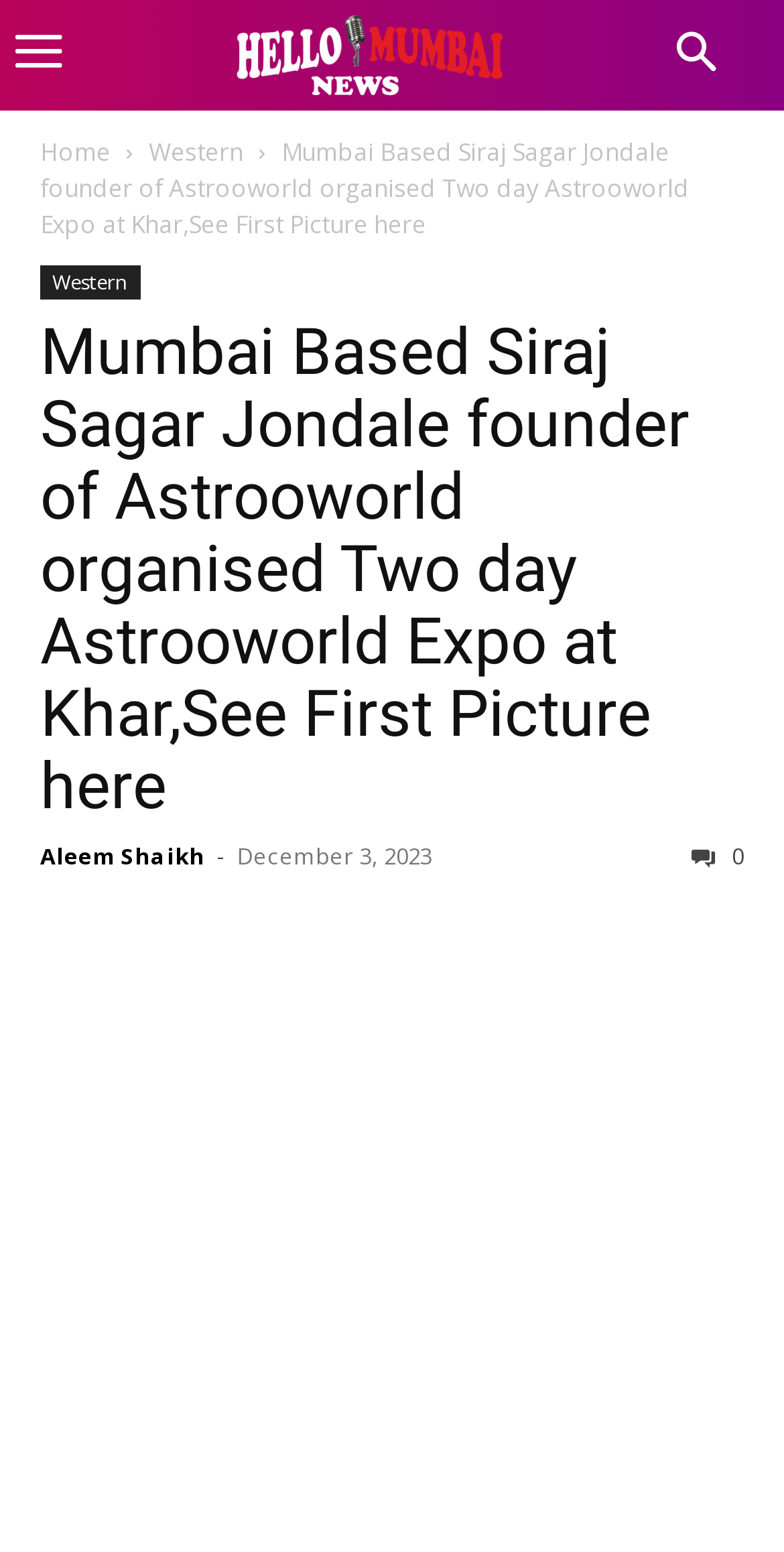Pinpoint the bounding box coordinates for the area that should be clicked to perform the following instruction: "Read article by Aleem Shaikh".

[0.051, 0.541, 0.262, 0.561]